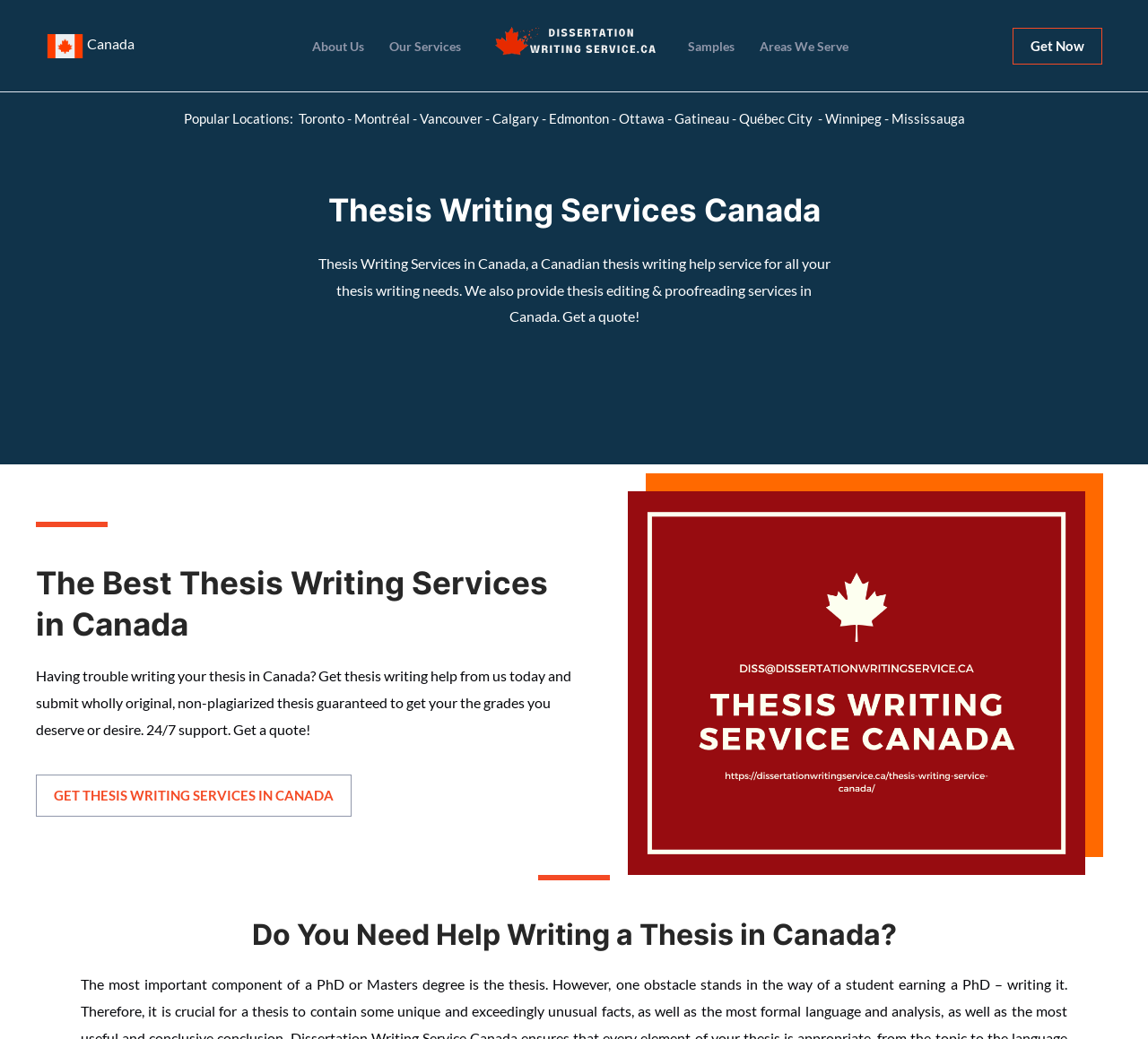Please give a succinct answer using a single word or phrase:
What is the purpose of the 'Get Now' button?

To get thesis writing services